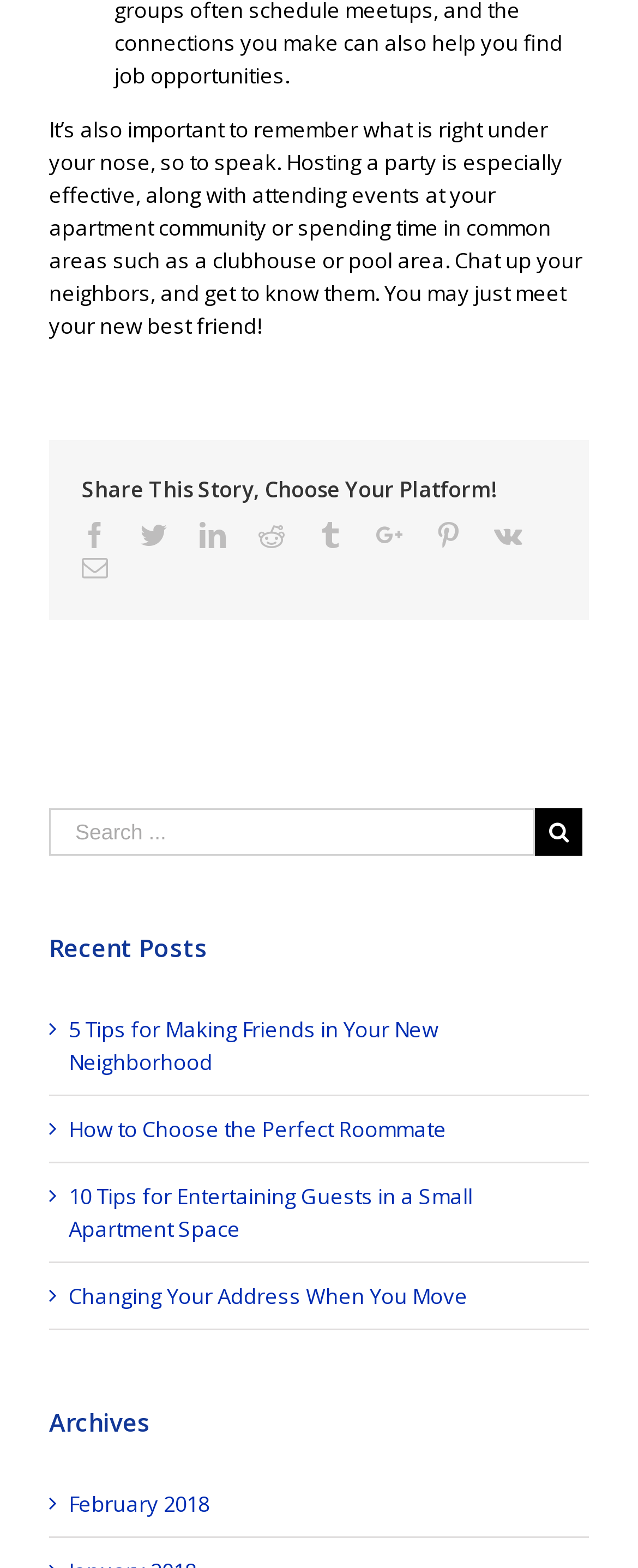Locate the bounding box coordinates of the element that needs to be clicked to carry out the instruction: "Search for something". The coordinates should be given as four float numbers ranging from 0 to 1, i.e., [left, top, right, bottom].

[0.077, 0.515, 0.838, 0.545]